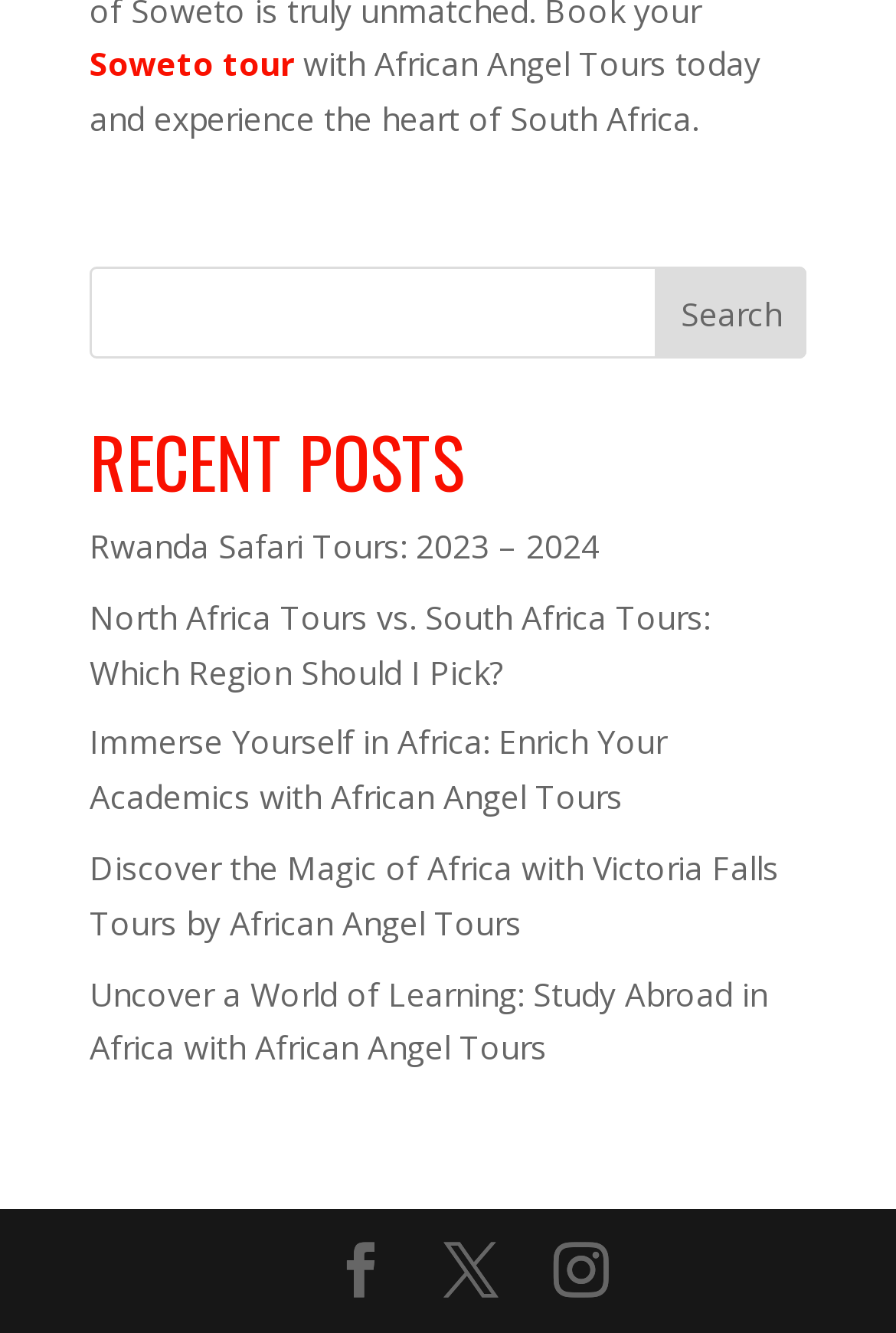Please identify the bounding box coordinates of the element on the webpage that should be clicked to follow this instruction: "Follow African Angel Tours on social media". The bounding box coordinates should be given as four float numbers between 0 and 1, formatted as [left, top, right, bottom].

[0.372, 0.933, 0.433, 0.976]